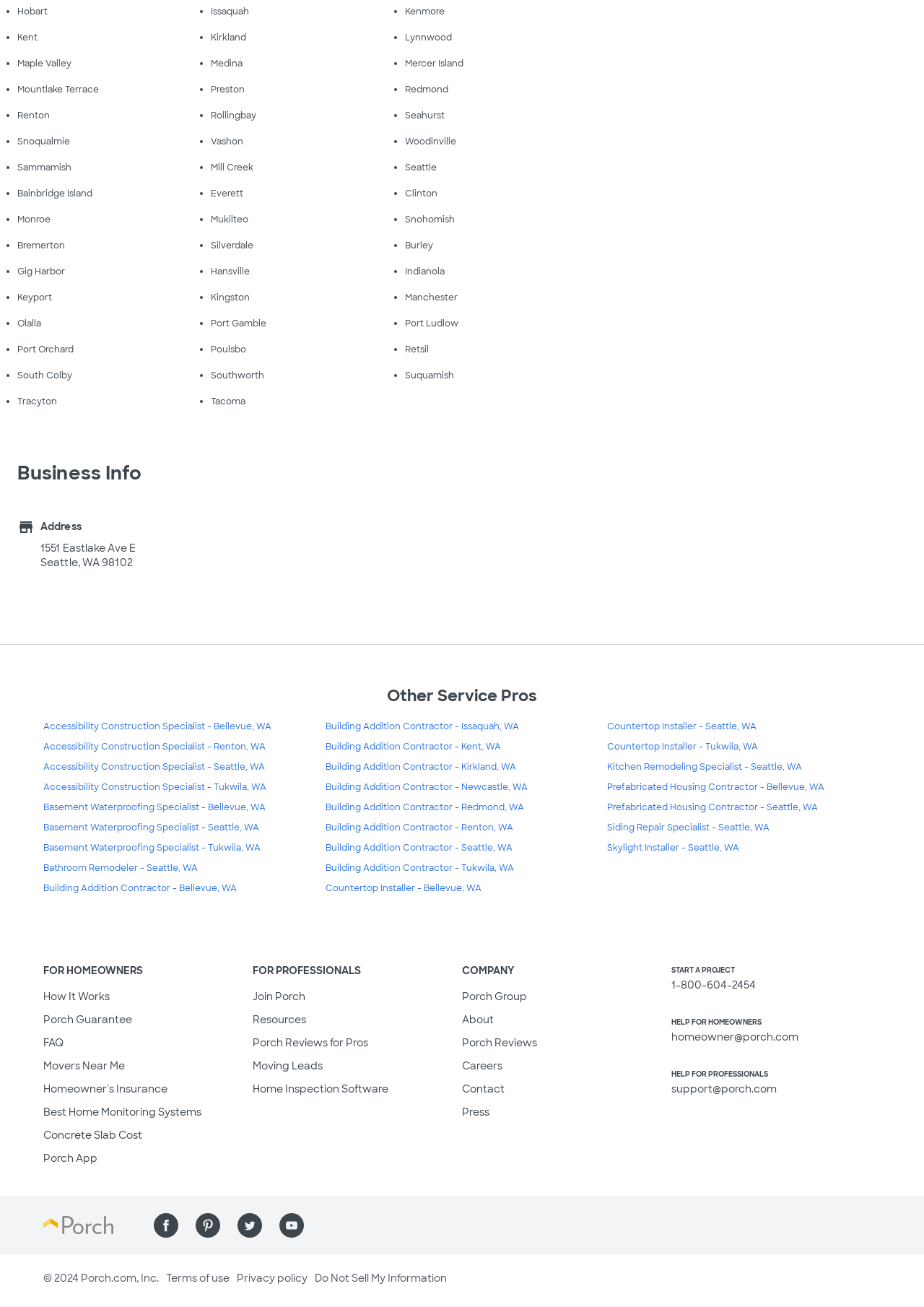How many cities are listed in the second column? Using the information from the screenshot, answer with a single word or phrase.

12